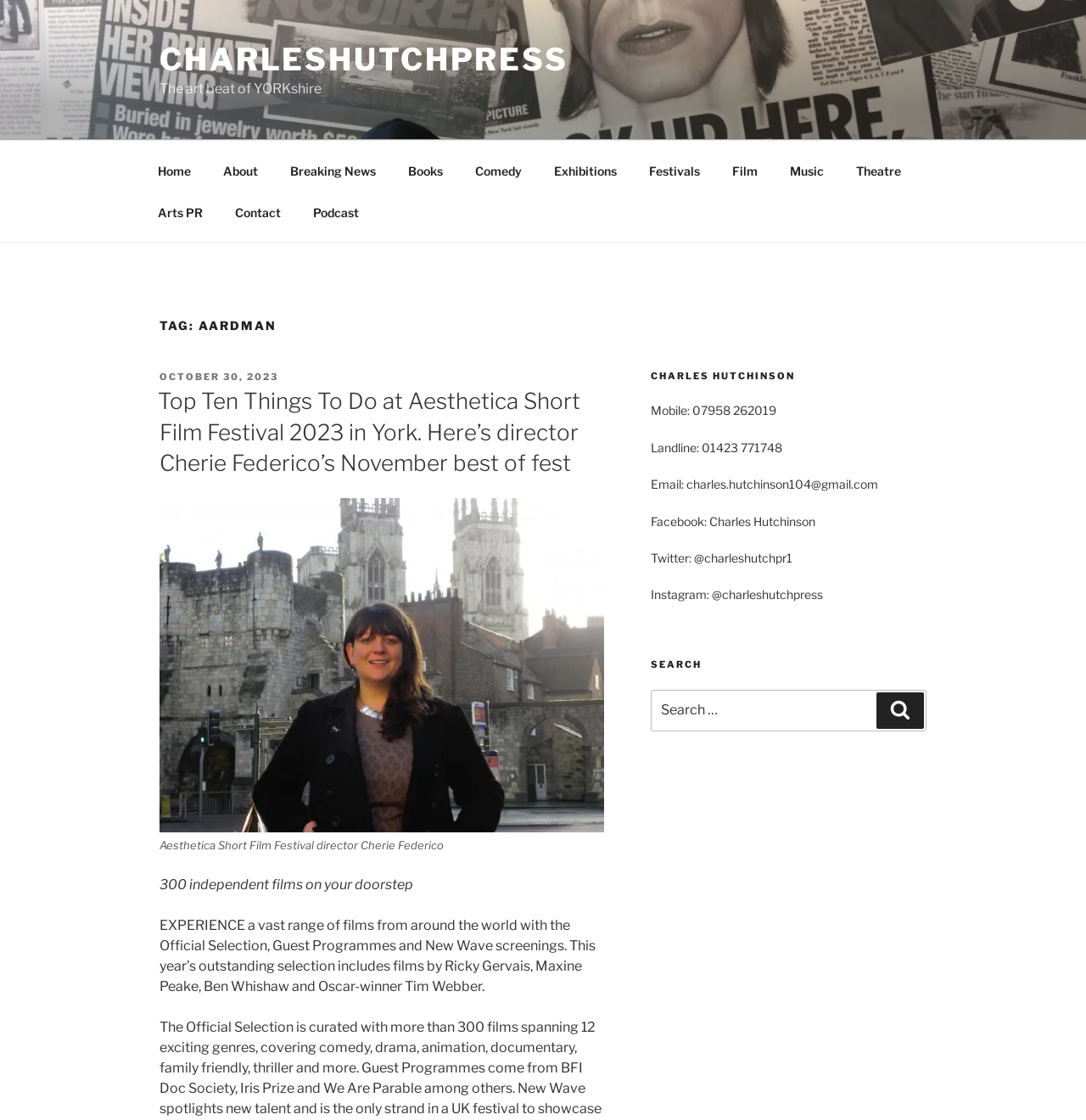Please determine the bounding box coordinates of the element's region to click in order to carry out the following instruction: "Click on Get in touch with Infosec Learning link". The coordinates should be four float numbers between 0 and 1, i.e., [left, top, right, bottom].

None